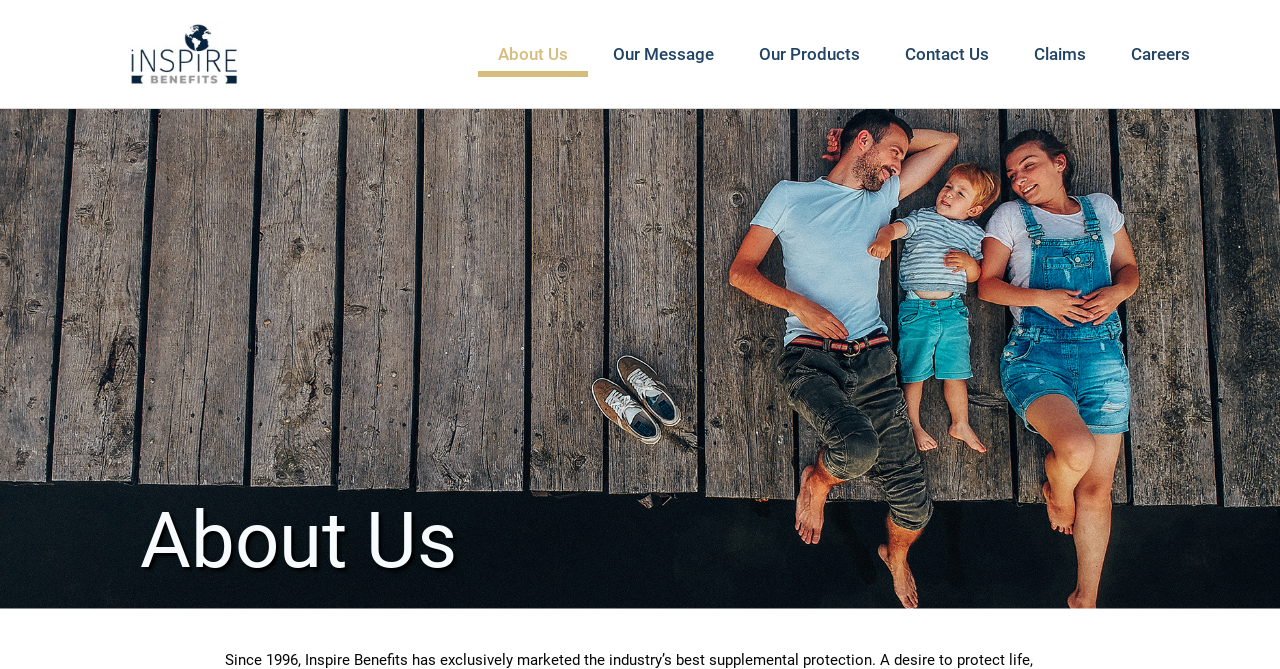Use a single word or phrase to answer the following:
What is the first link on the top navigation bar?

About Us